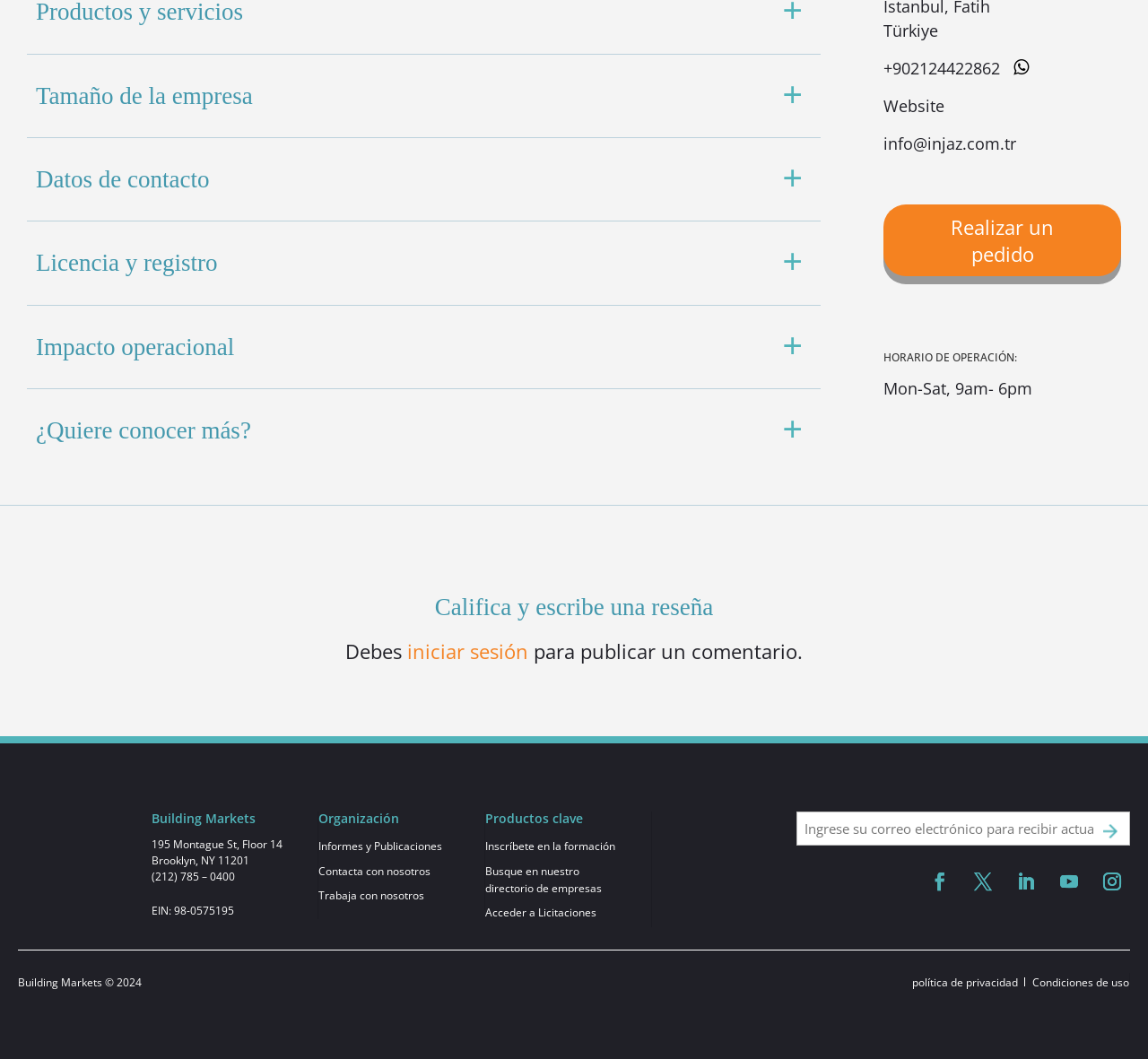What is the required field in the form?
Use the image to give a comprehensive and detailed response to the question.

I analyzed the form section and found a textbox with a label 'Correo electrónico' and a note '(Requerido)', which indicates that this field is required.